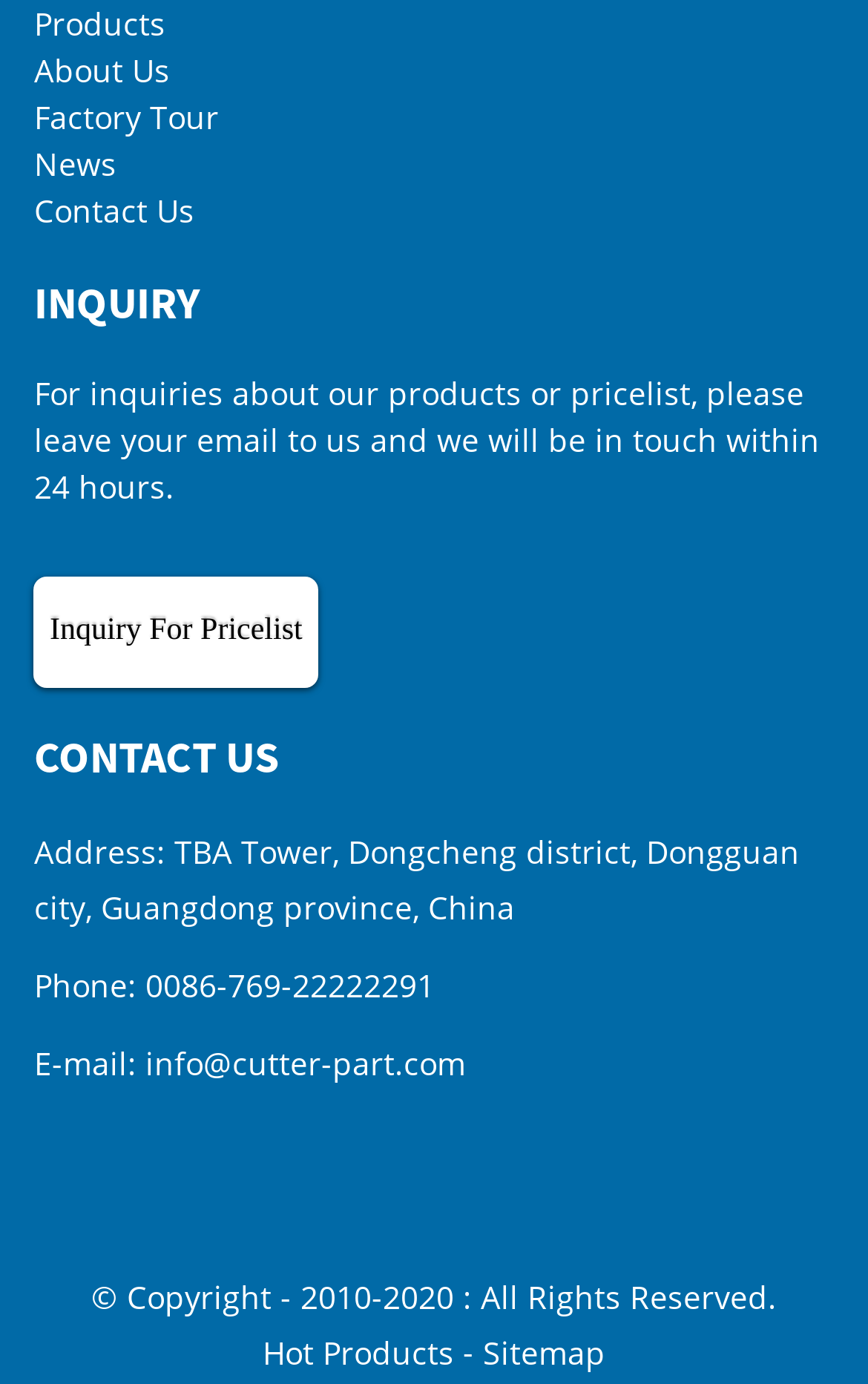What is the company's phone number?
Please respond to the question with as much detail as possible.

I found the phone number in the 'CONTACT US' section, which is located below the 'INQUIRY' section. The phone number is listed as 'Phone: 0086-769-22222291'.